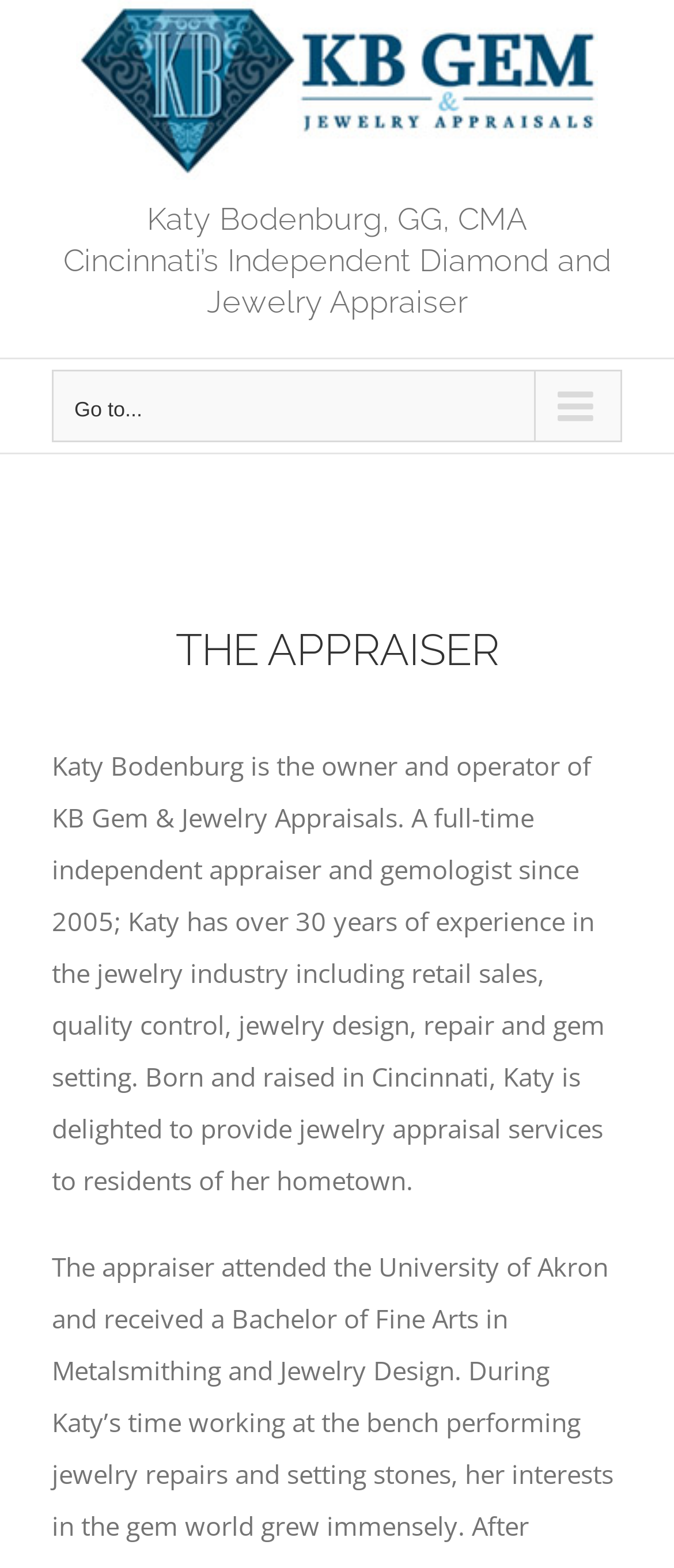What is the purpose of the 'Go to Top' link?
Using the visual information, answer the question in a single word or phrase.

To go to the top of the page